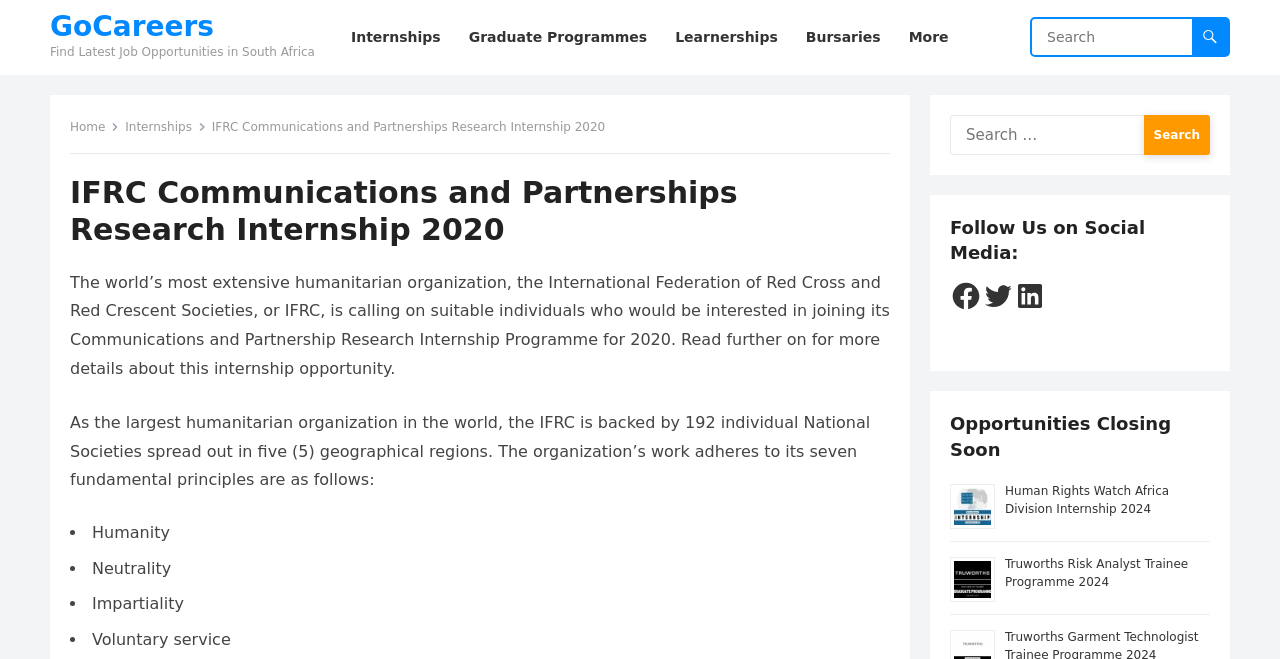Please identify the bounding box coordinates of the region to click in order to complete the task: "Apply for Human Rights Watch Africa Division Internship 2024". The coordinates must be four float numbers between 0 and 1, specified as [left, top, right, bottom].

[0.785, 0.734, 0.913, 0.783]